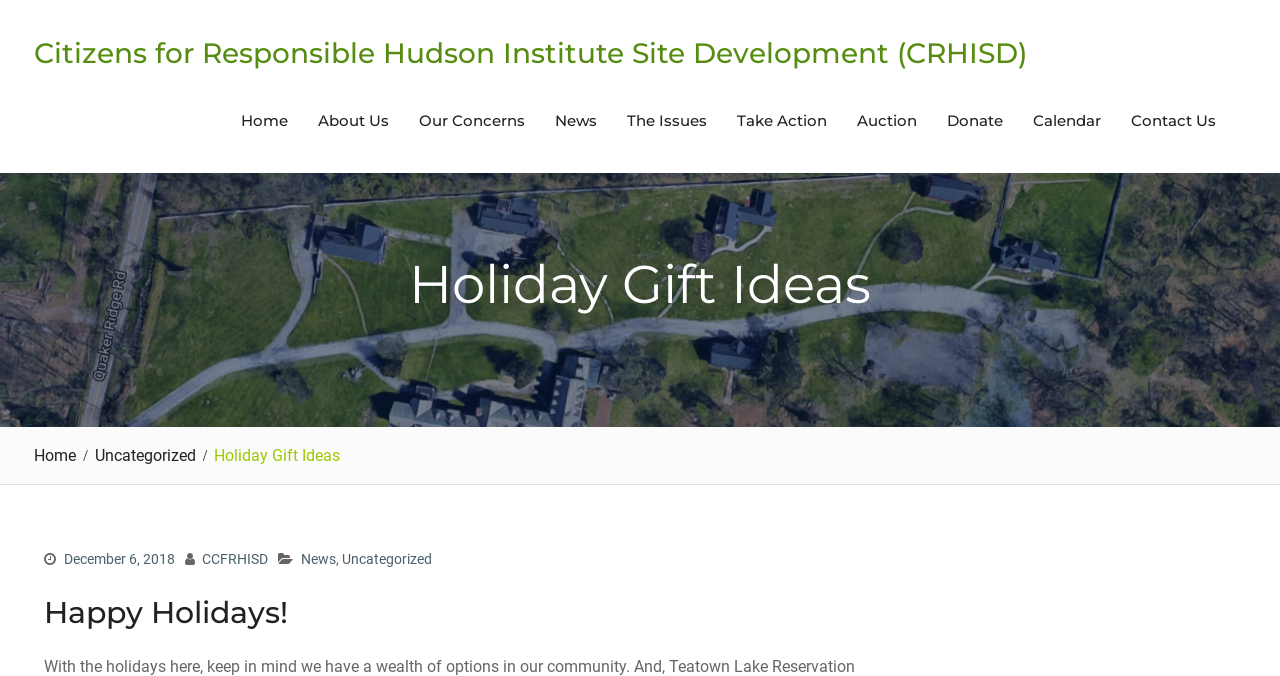Please provide a comprehensive answer to the question below using the information from the image: How many navigation links are at the top of the page?

There are 11 navigation links at the top of the page, including 'Home', 'About Us', 'Our Concerns', 'News', 'The Issues', 'Take Action', 'Auction', 'Donate', 'Calendar', and 'Contact Us', which can be found by examining the links at the top of the webpage.